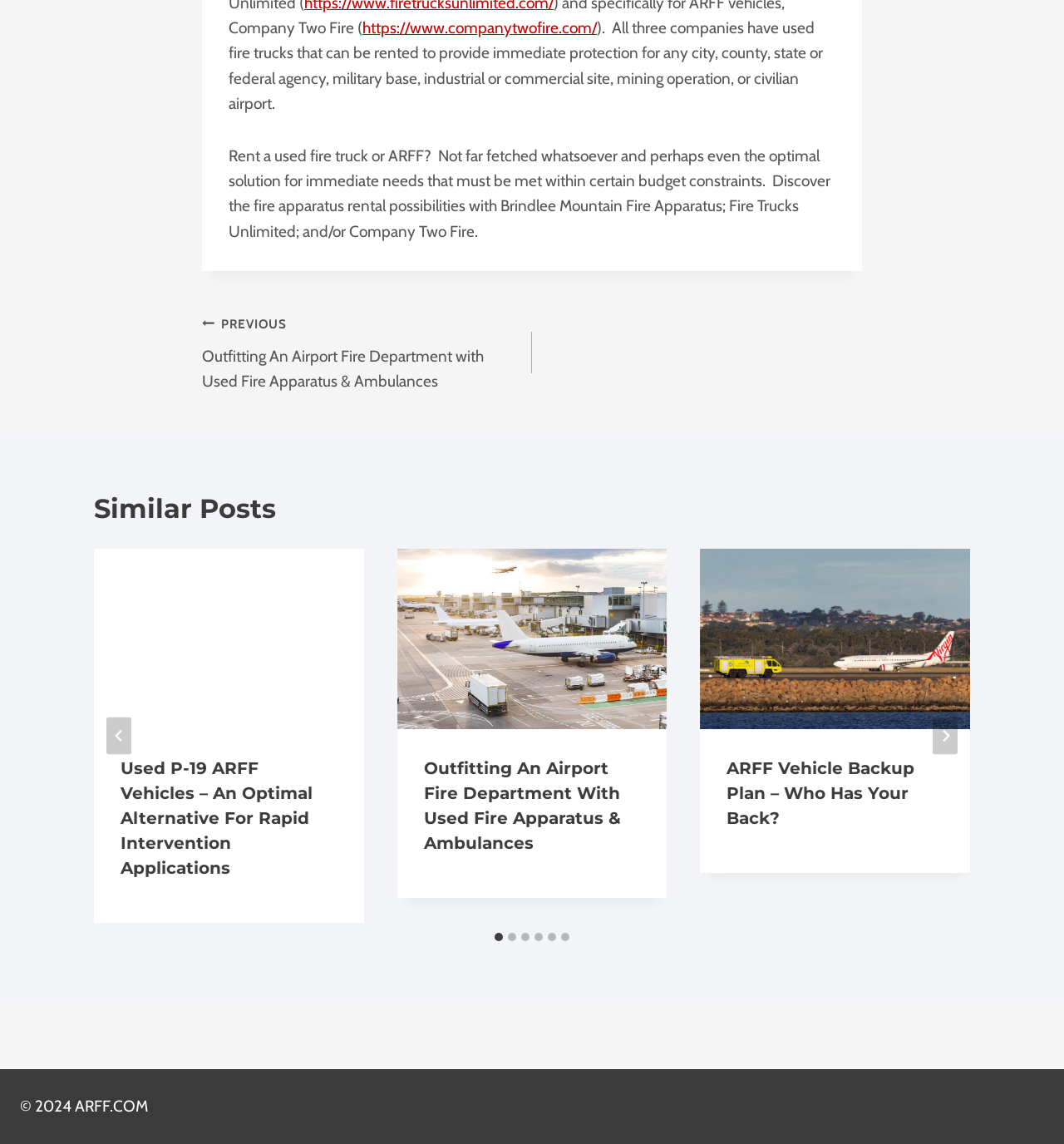Answer the following inquiry with a single word or phrase:
What is the copyright year of the website?

2024